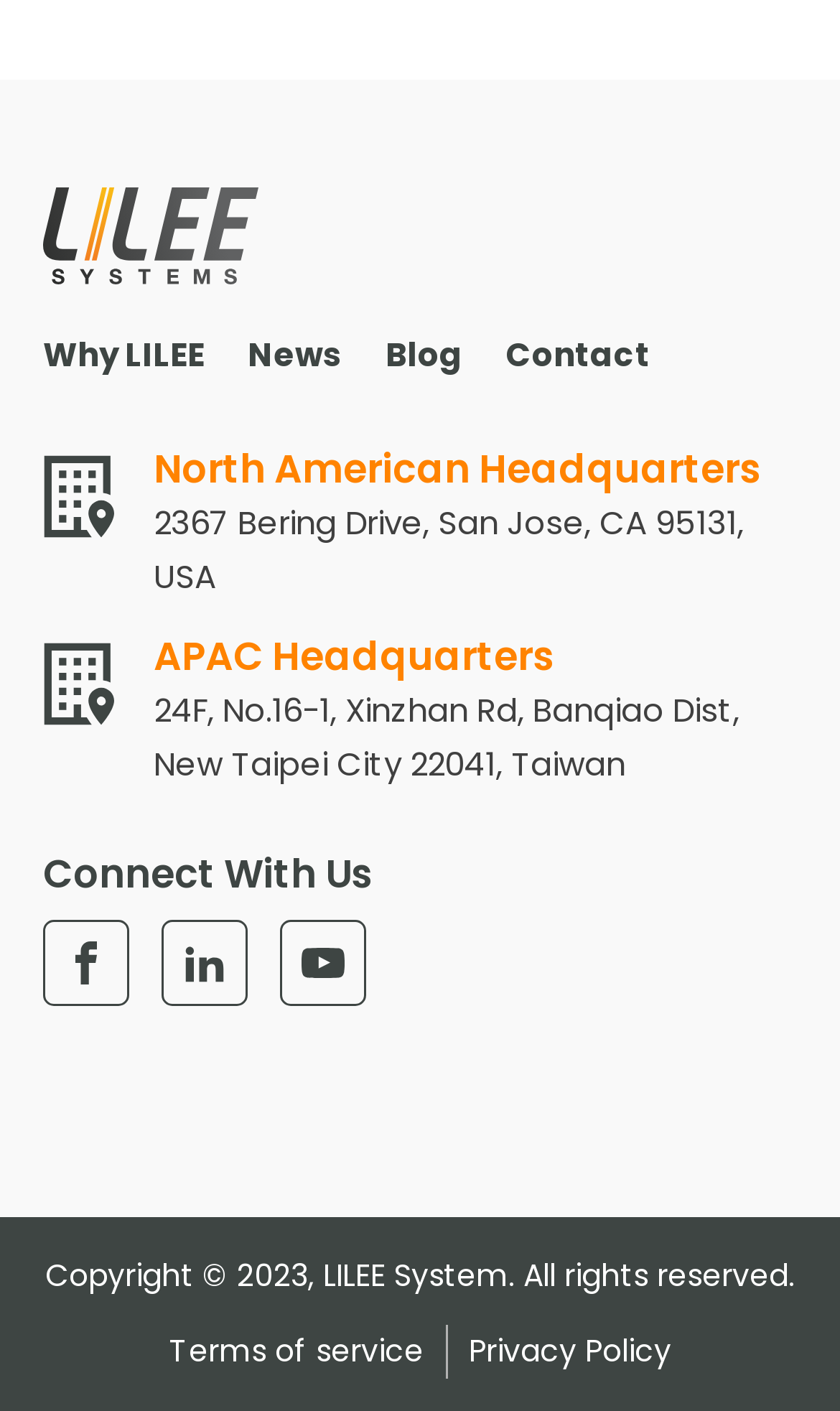Refer to the image and provide an in-depth answer to the question: 
What is the copyright year?

I found the copyright year by looking at the StaticText element at the bottom of the webpage, which contains the copyright information.